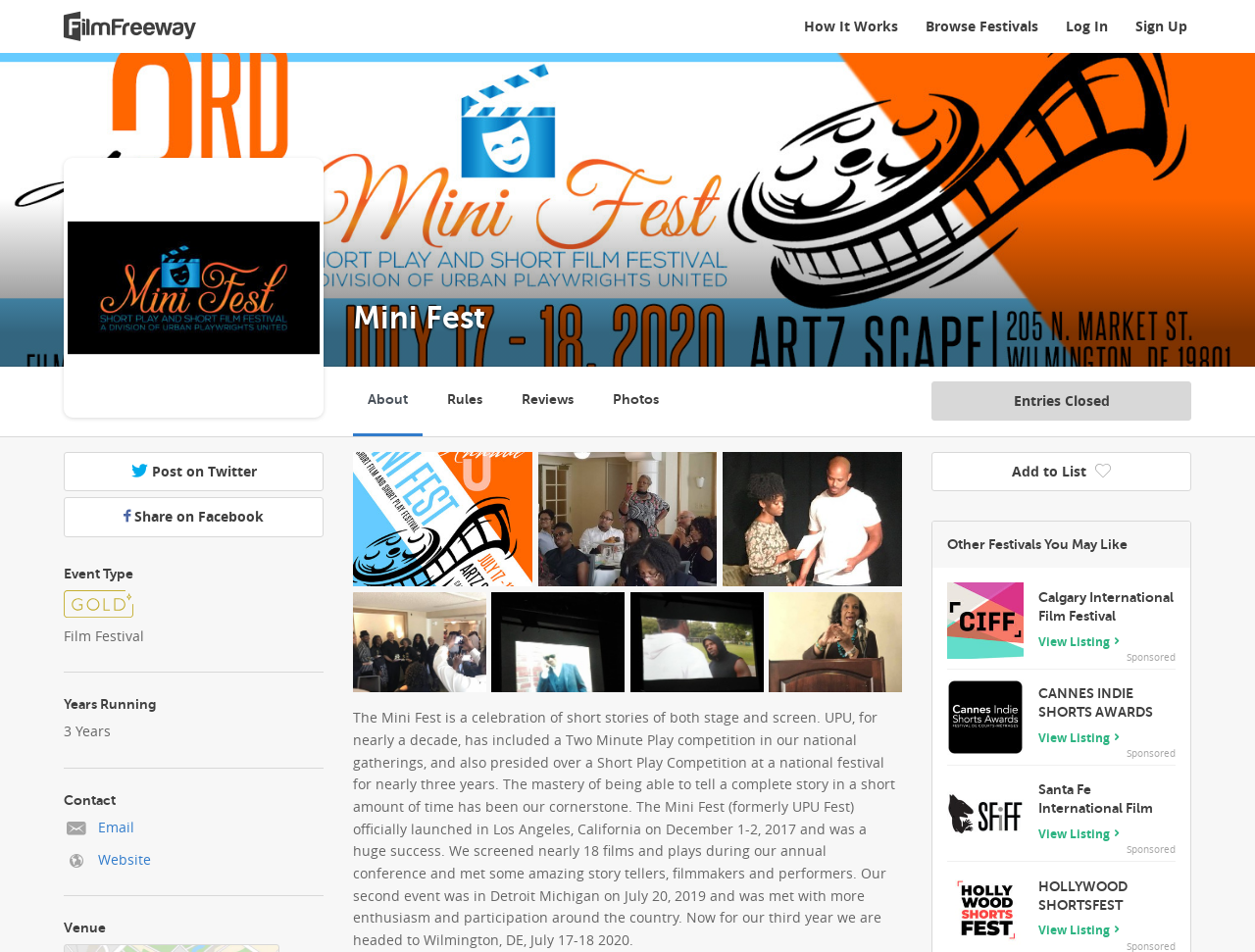Could you determine the bounding box coordinates of the clickable element to complete the instruction: "Log In"? Provide the coordinates as four float numbers between 0 and 1, i.e., [left, top, right, bottom].

[0.846, 0.017, 0.886, 0.037]